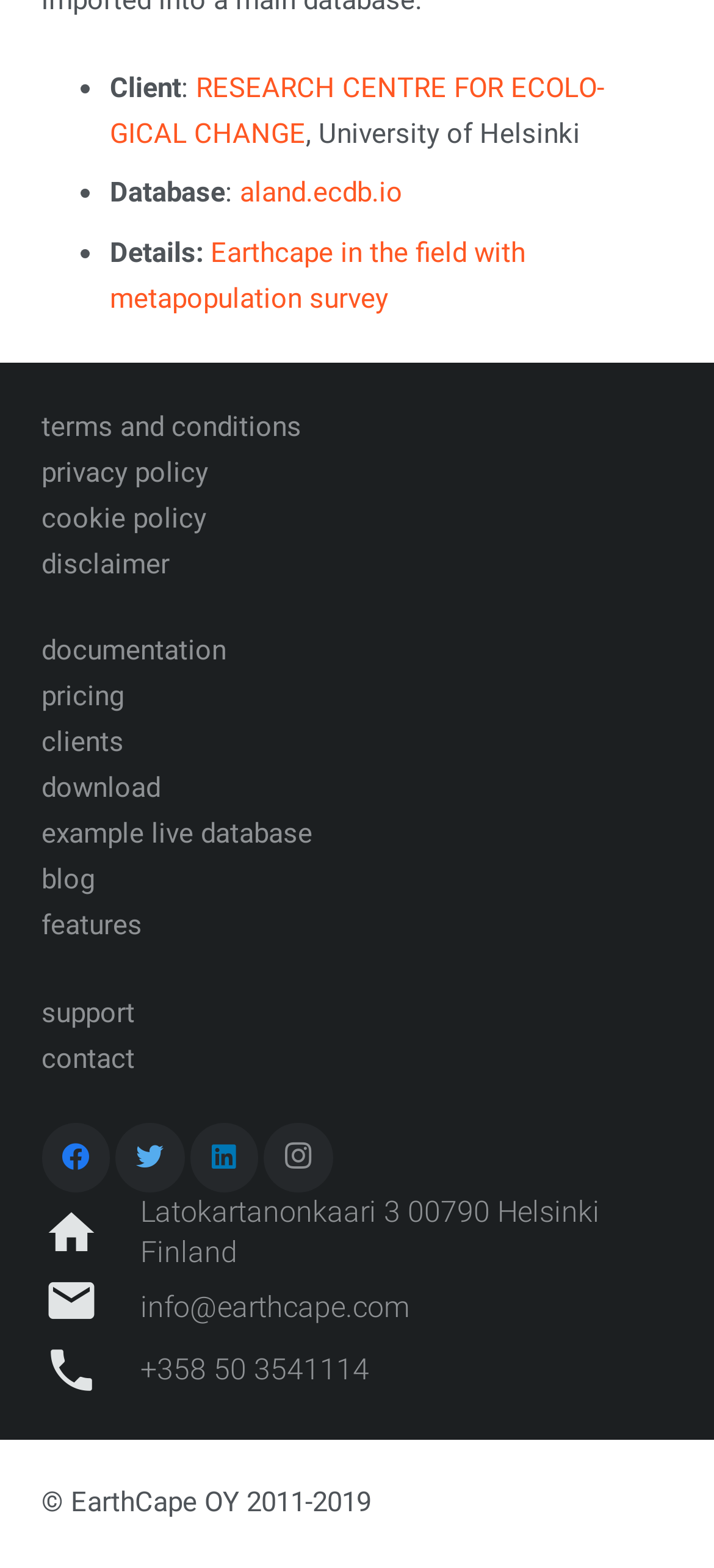Locate the bounding box coordinates of the clickable region necessary to complete the following instruction: "read the terms and conditions". Provide the coordinates in the format of four float numbers between 0 and 1, i.e., [left, top, right, bottom].

[0.058, 0.261, 0.422, 0.282]